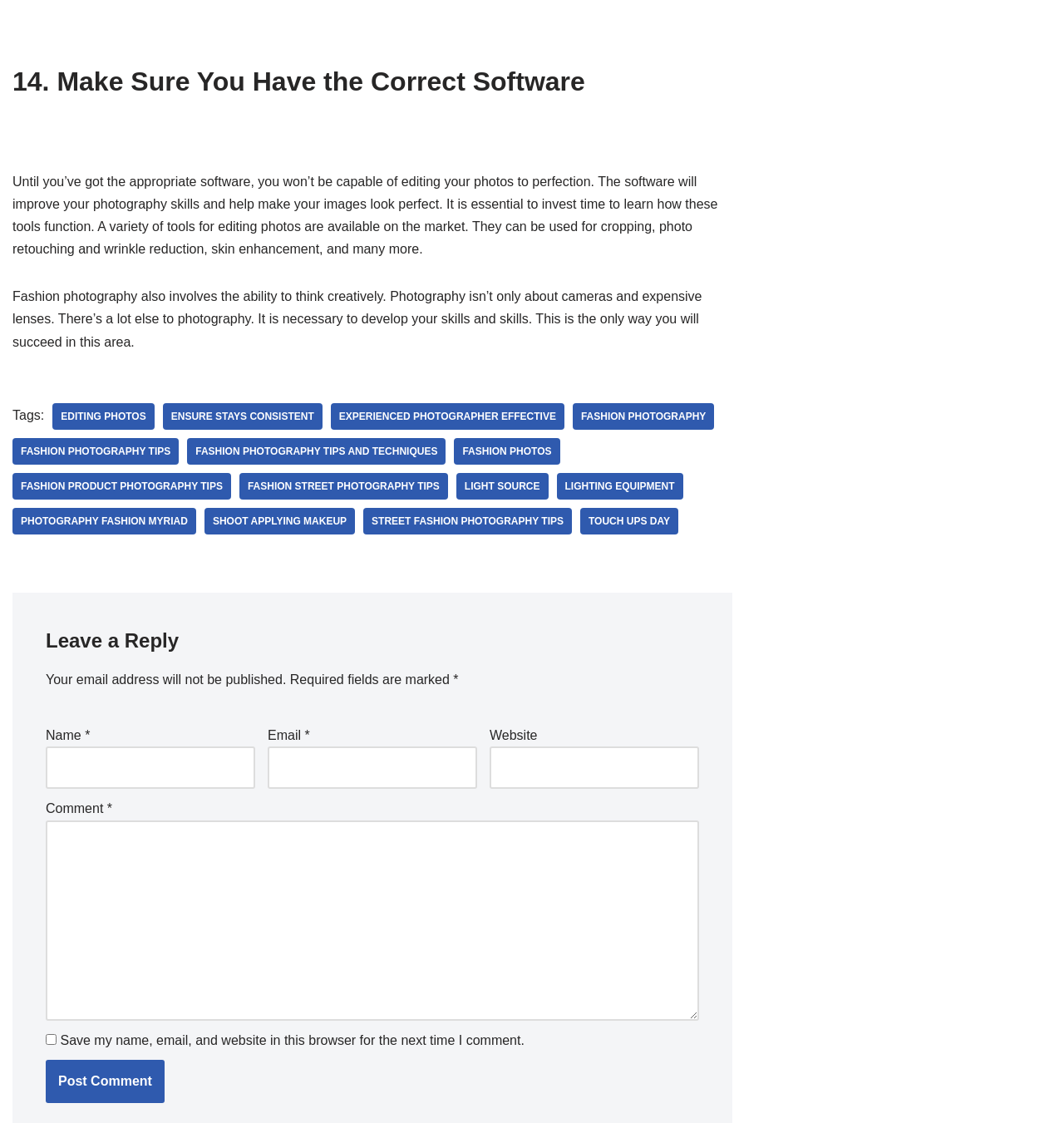Refer to the image and offer a detailed explanation in response to the question: What is required to succeed in fashion photography?

The webpage states that fashion photography involves the ability to think creatively, and it is necessary to develop your skills and skills to succeed in this area.